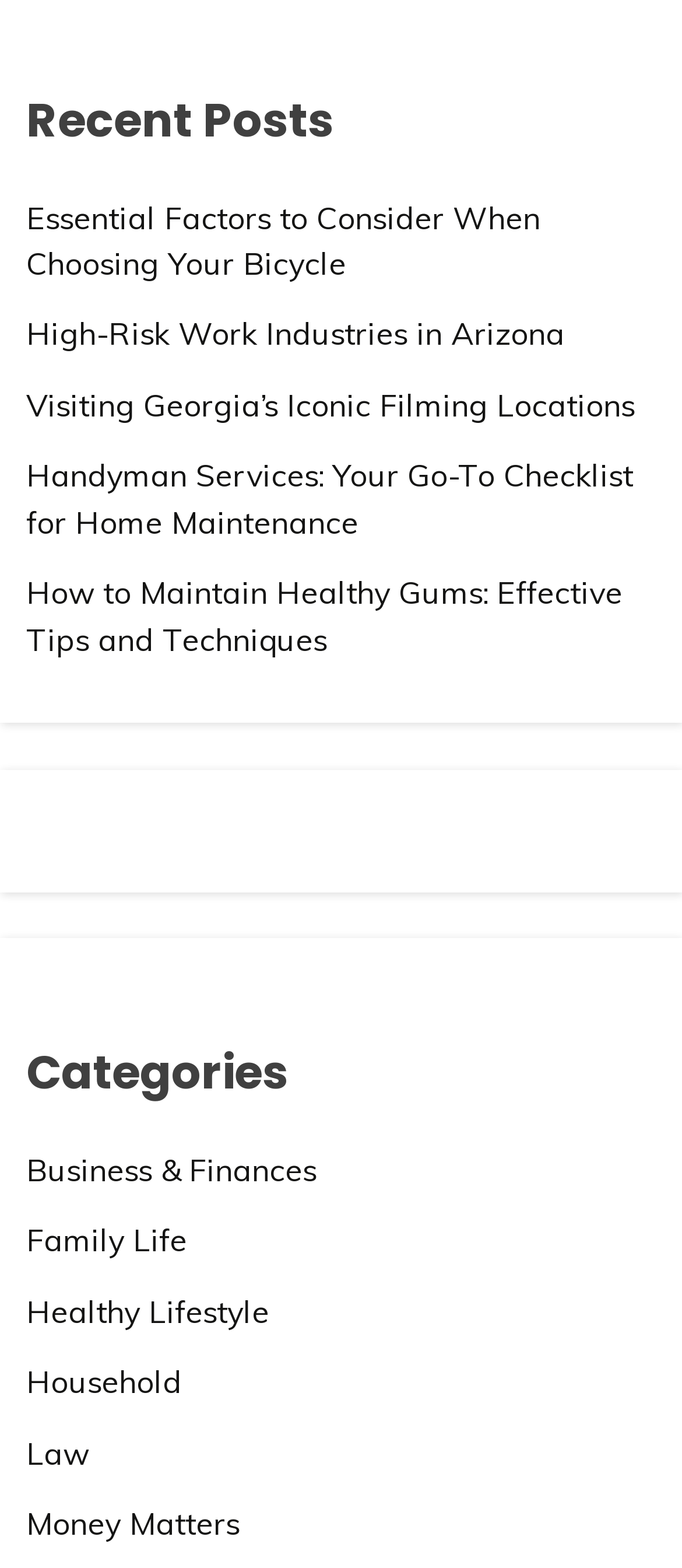Locate the bounding box of the user interface element based on this description: "Visiting Georgia’s Iconic Filming Locations".

[0.038, 0.245, 0.931, 0.27]